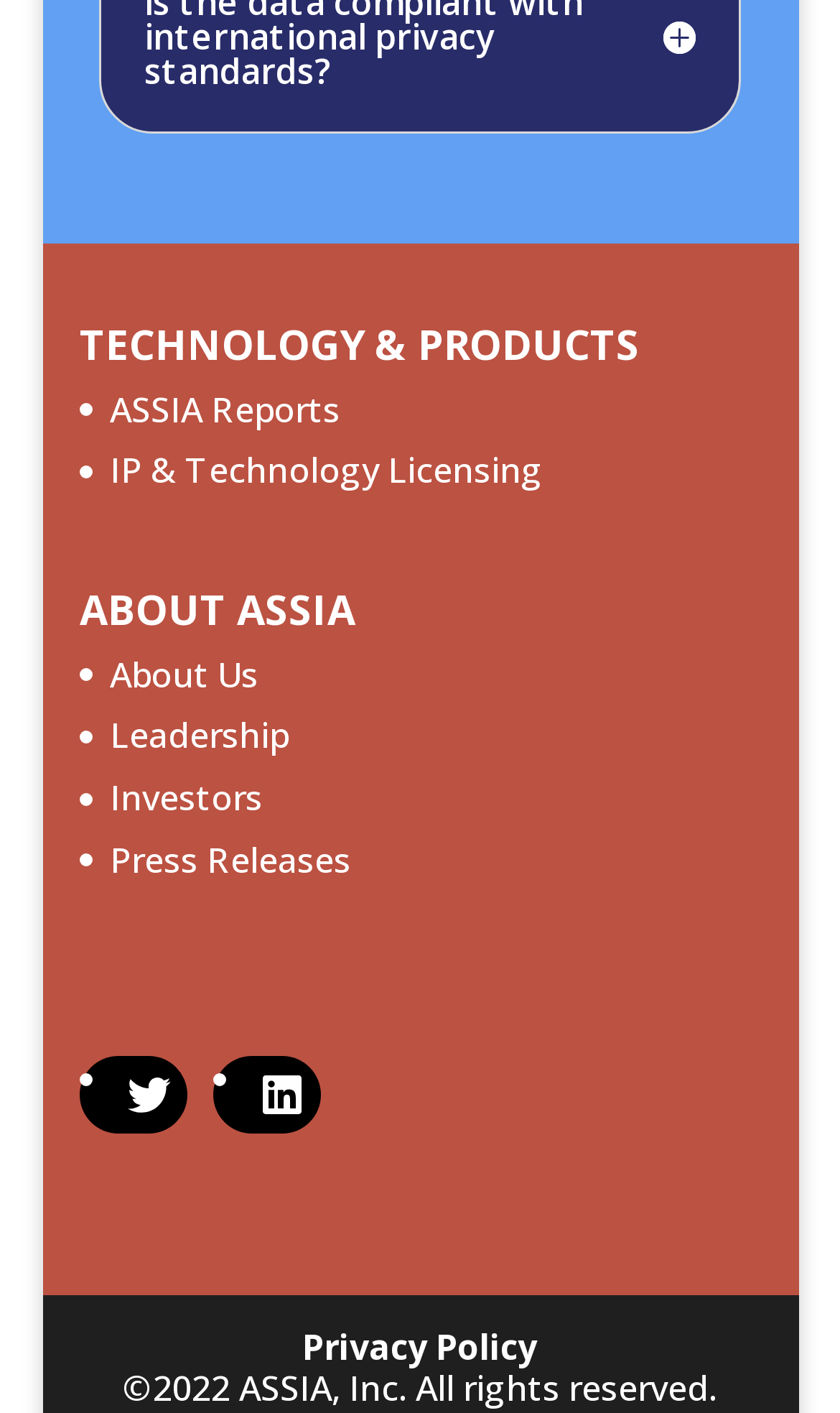From the details in the image, provide a thorough response to the question: Is there a link to the privacy policy?

Yes, there is a link to the privacy policy at the bottom of the webpage, which can be found near the copyright information.